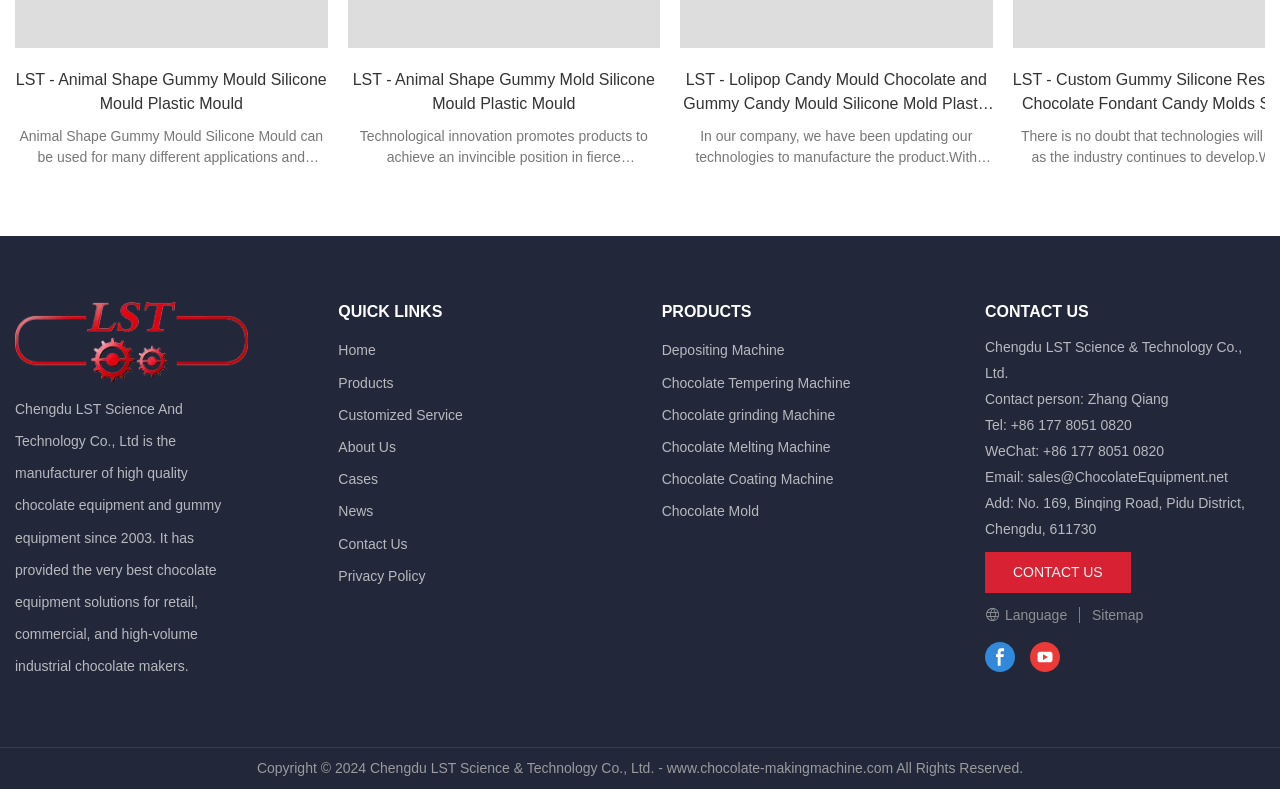From the screenshot, find the bounding box of the UI element matching this description: "Chocolate Melting Machine". Supply the bounding box coordinates in the form [left, top, right, bottom], each a float between 0 and 1.

[0.517, 0.556, 0.649, 0.577]